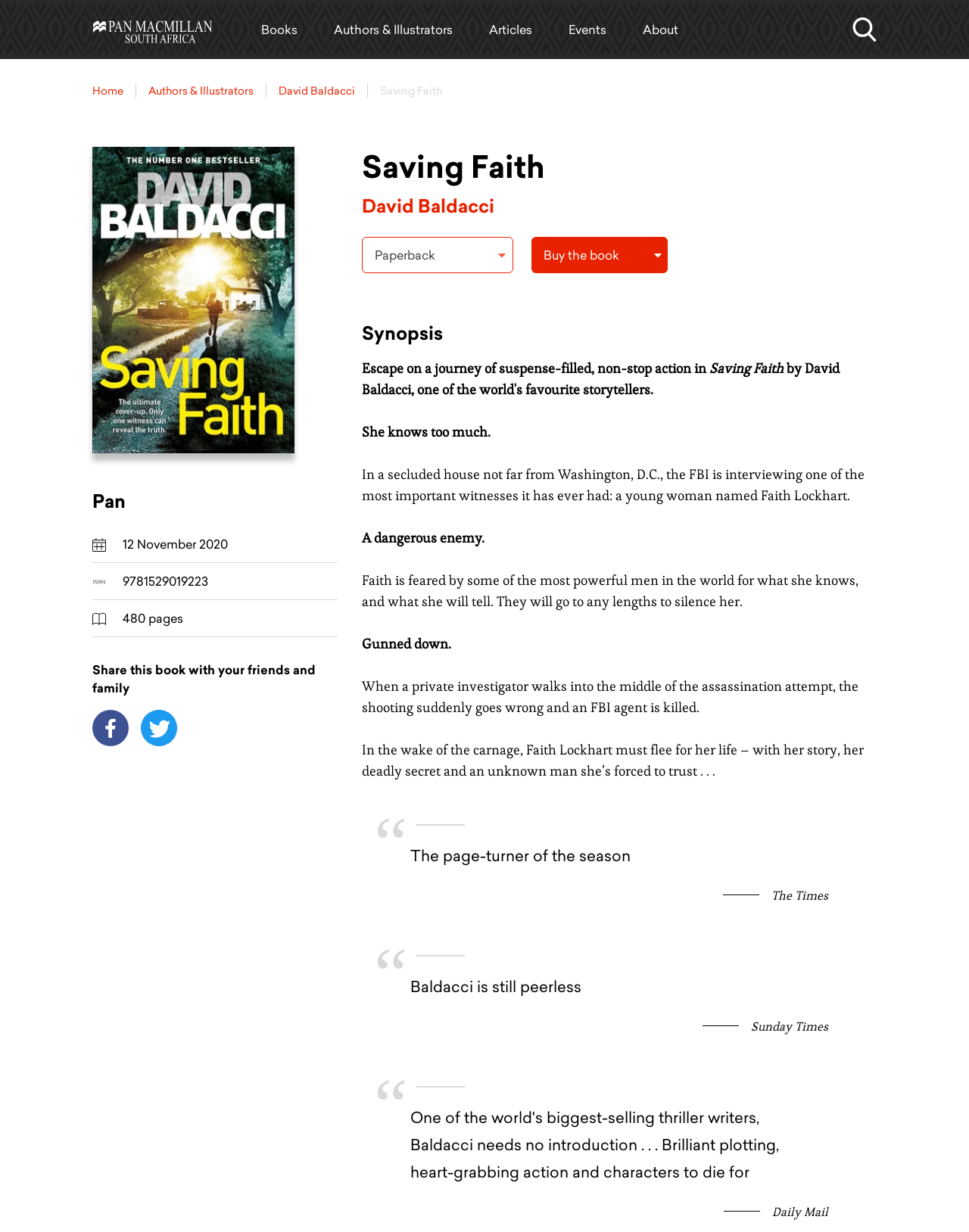How many pages does the book have?
Please look at the screenshot and answer using one word or phrase.

480